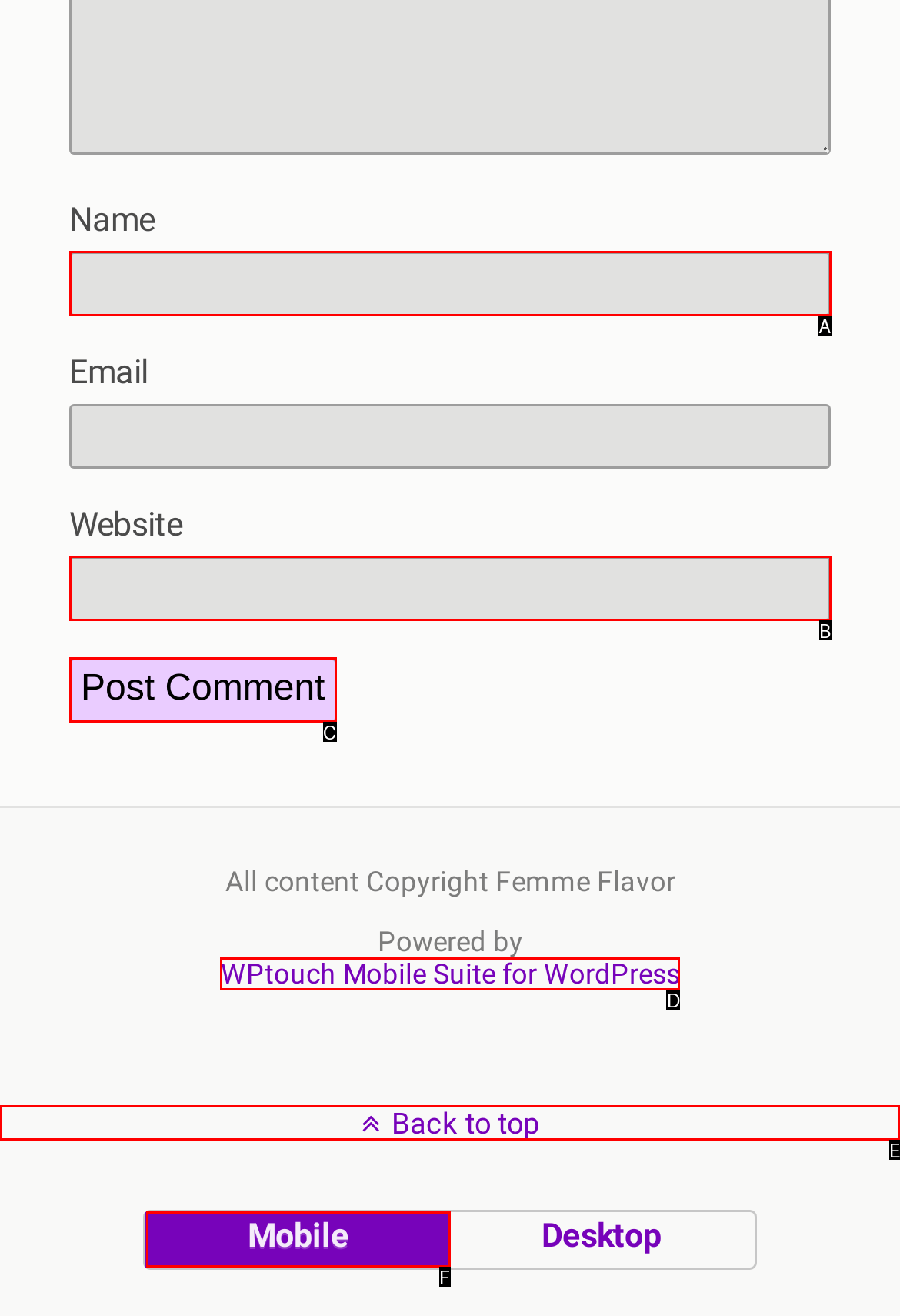Pick the option that best fits the description: mobile. Reply with the letter of the matching option directly.

F